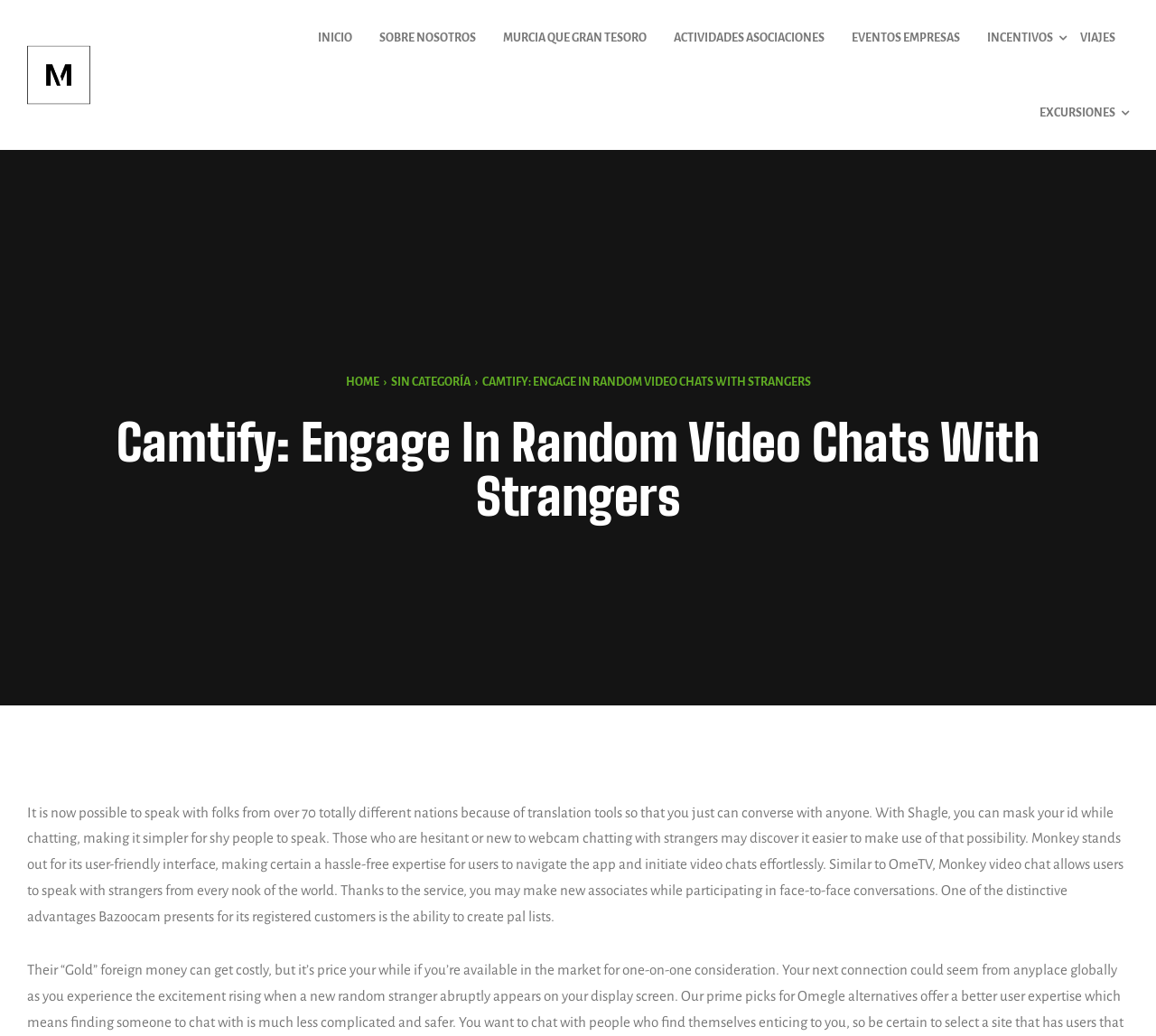Please identify the bounding box coordinates of the element that needs to be clicked to perform the following instruction: "Go to INICIO".

[0.263, 0.0, 0.316, 0.072]